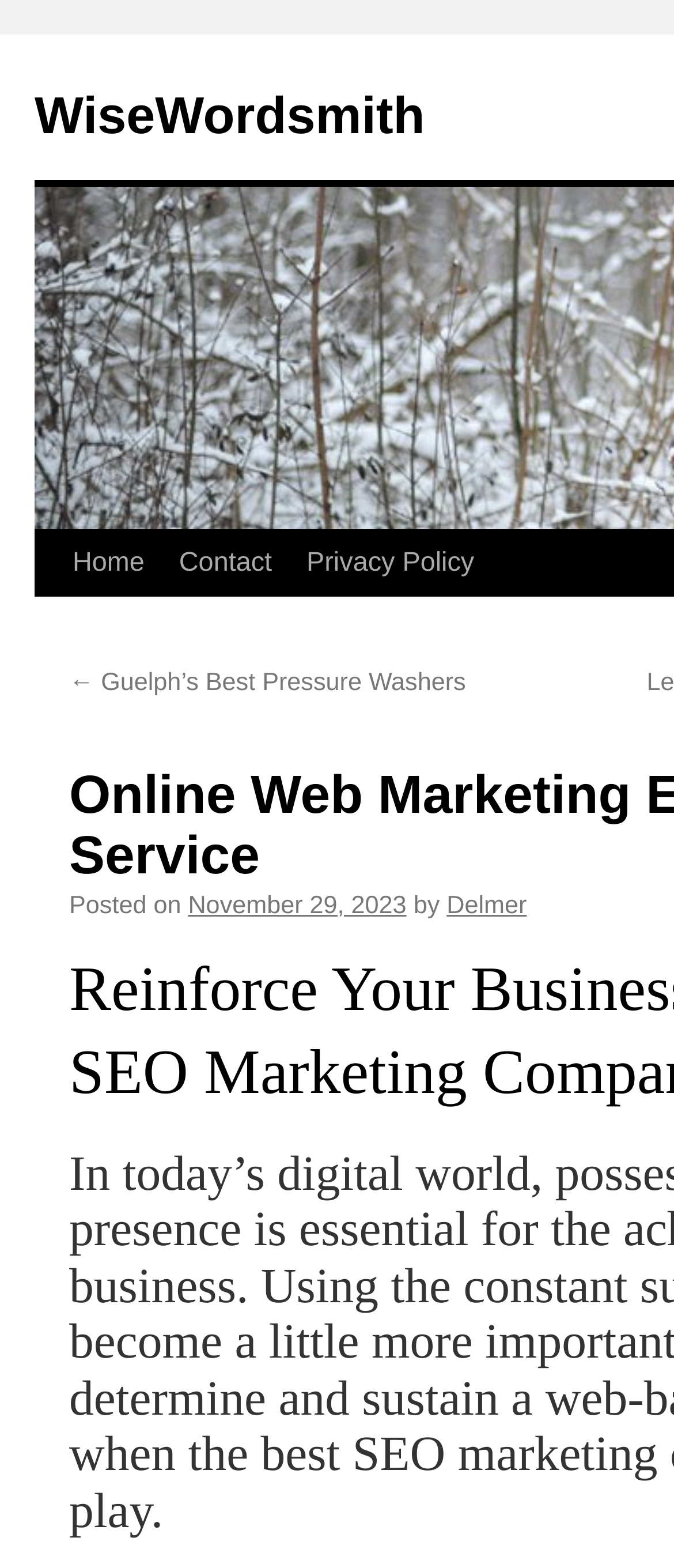How many main navigation links are there?
Refer to the screenshot and respond with a concise word or phrase.

3